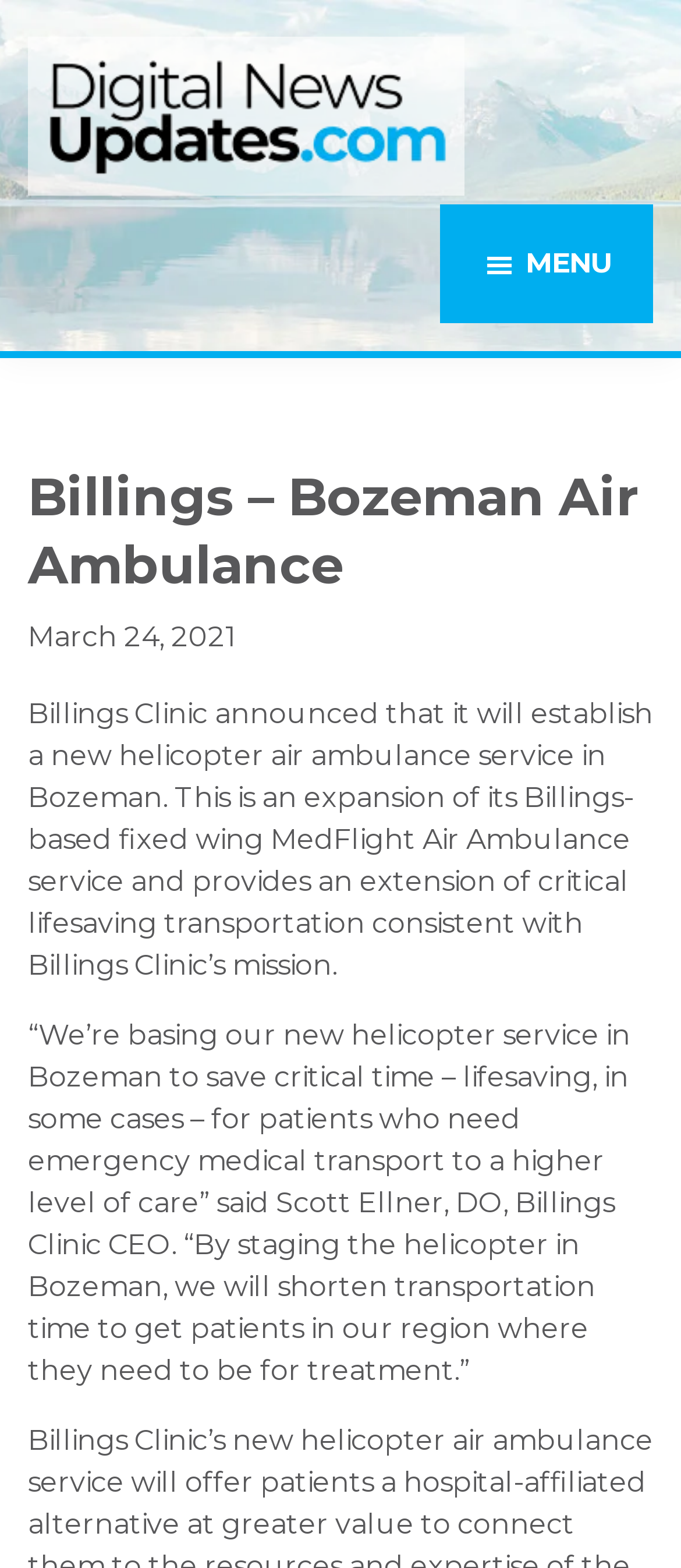What is the purpose of the new helicopter service?
Based on the image, respond with a single word or phrase.

to save critical time